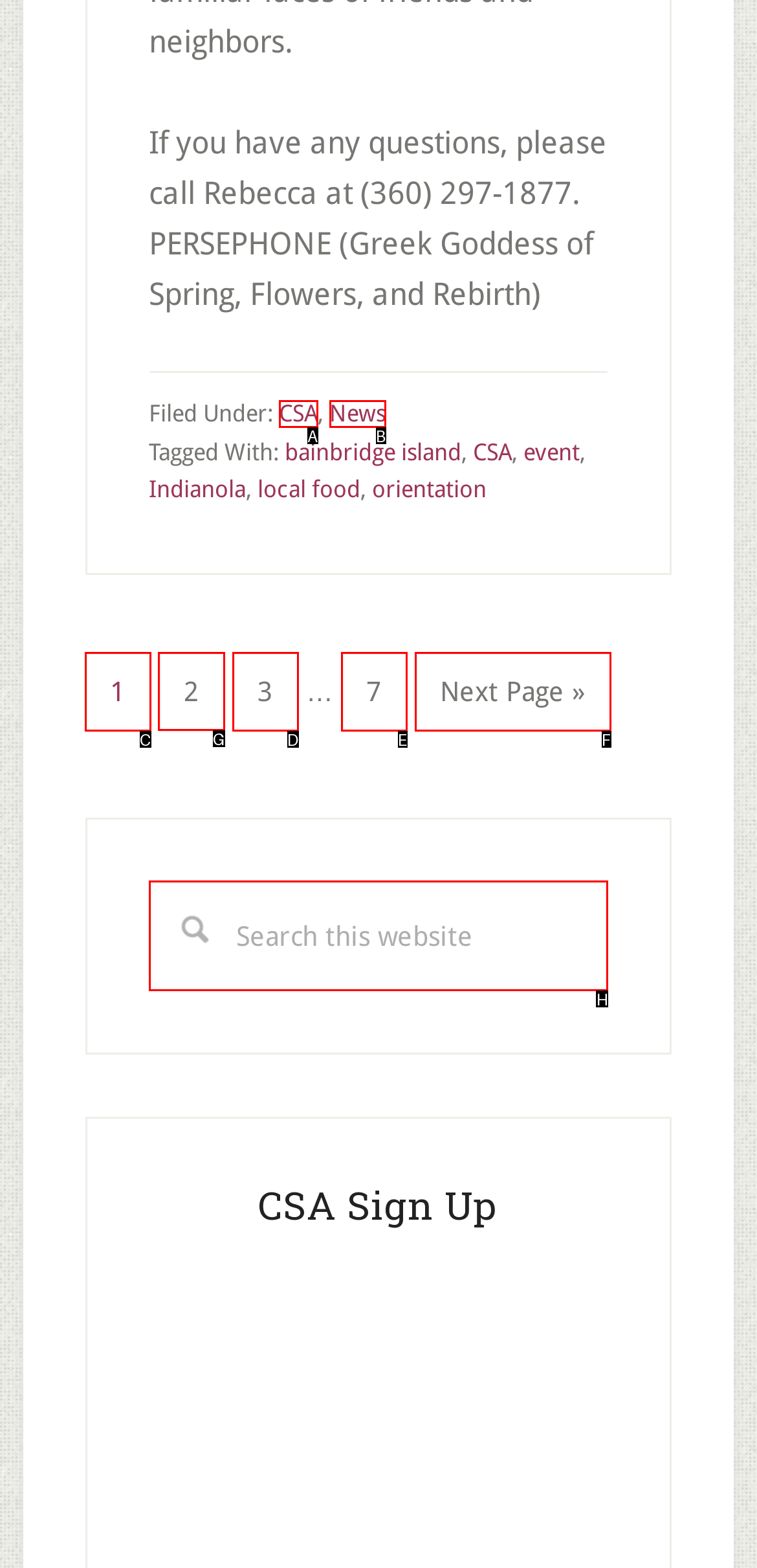Which UI element should you click on to achieve the following task: Go to Page 2? Provide the letter of the correct option.

G